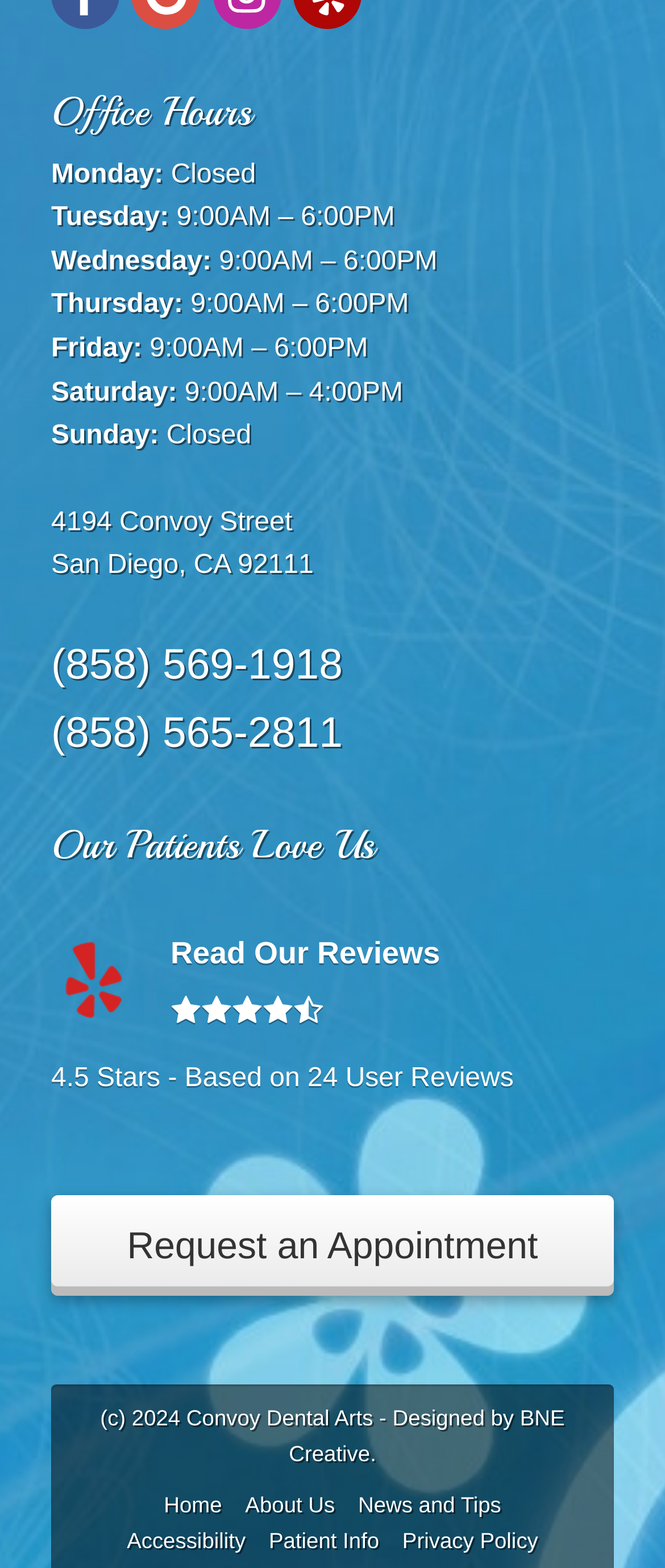From the details in the image, provide a thorough response to the question: What is the name of the company that designed the website?

I found the footer section of the webpage, which includes a copyright notice and a mention of the website designer. It says 'Designed by BNE Creative'.